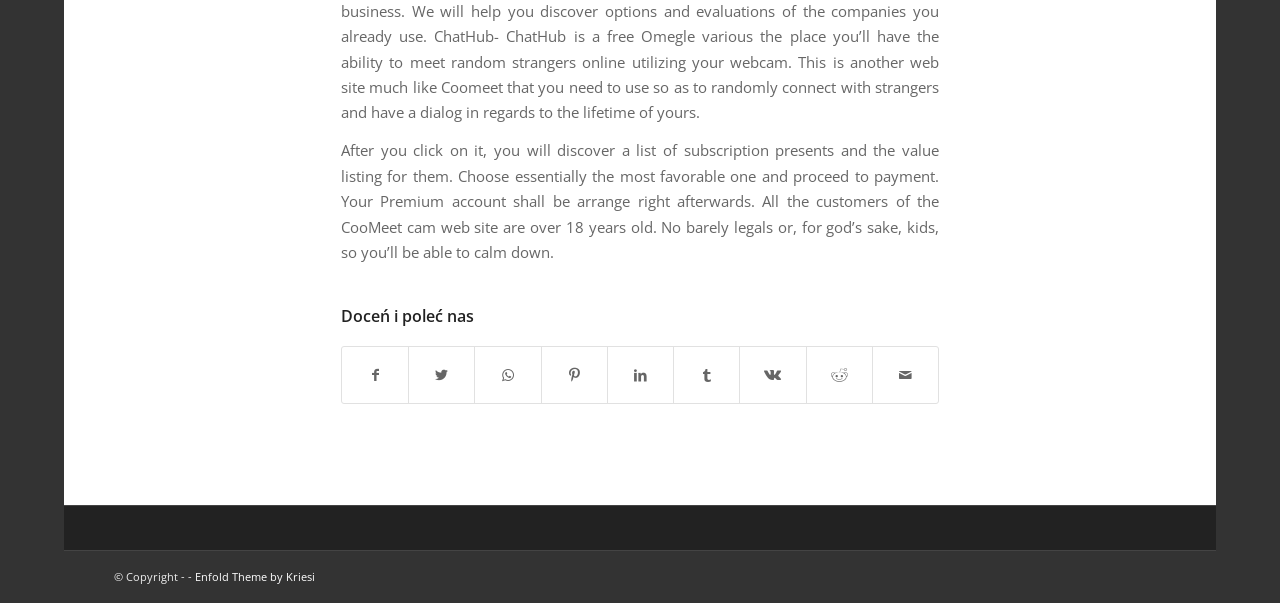Pinpoint the bounding box coordinates of the clickable element to carry out the following instruction: "Send an email."

[0.682, 0.575, 0.733, 0.669]